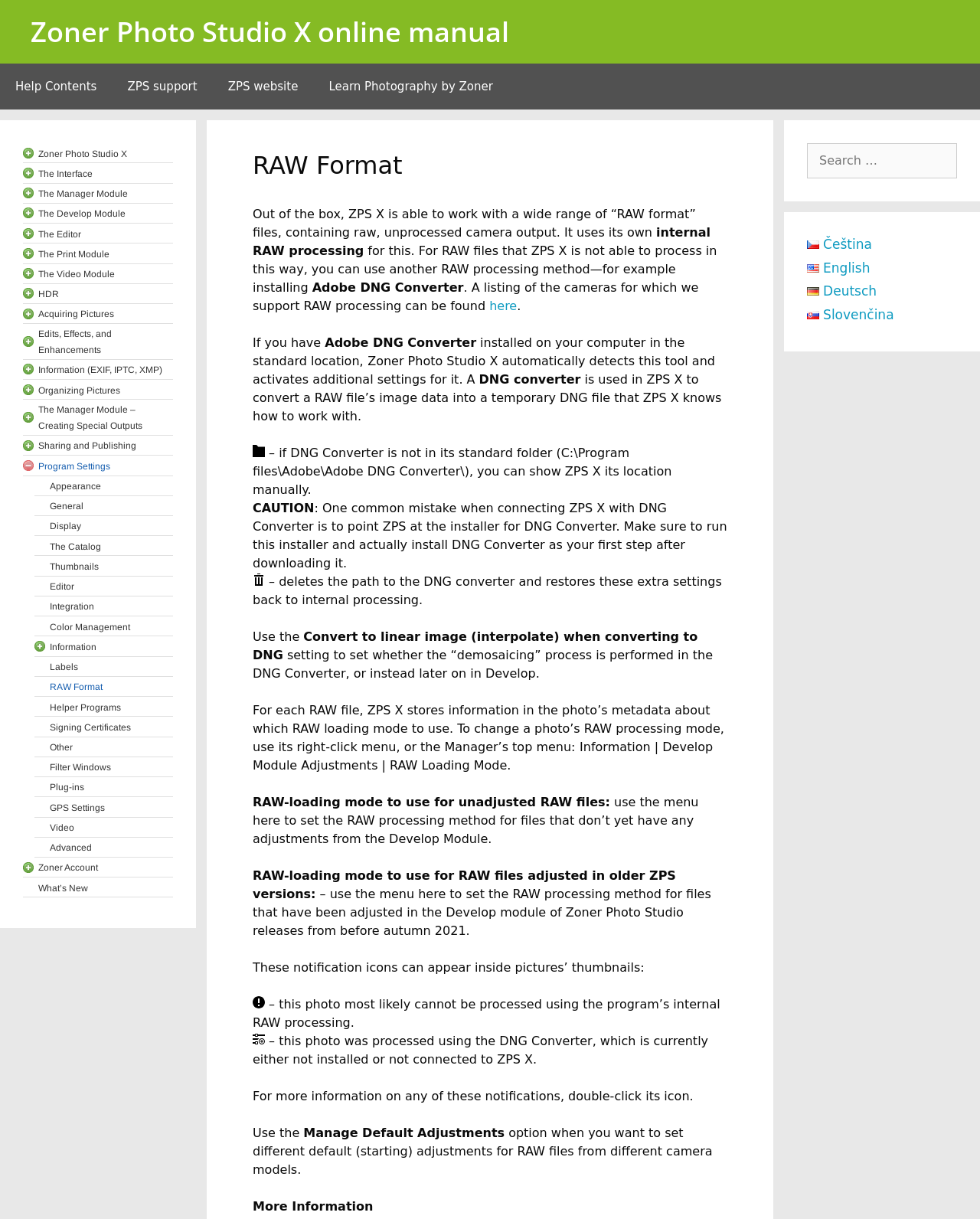Provide a thorough description of this webpage.

This webpage is an online manual for Zoner Photo Studio X, specifically focusing on RAW format files. At the top, there are five links: "Zoner Photo Studio X online manual", "Help Contents", "ZPS support", "ZPS website", and "Learn Photography by Zoner". 

Below these links, there is a header section with the title "RAW Format" and a brief introduction to RAW files and their processing in ZPS X. The main content of the page is divided into sections, each discussing a specific aspect of RAW file processing, such as internal RAW processing, using Adobe DNG Converter, and settings for RAW loading modes.

Throughout the page, there are several paragraphs of text explaining the different features and options, accompanied by occasional images of icons. There are also links to other relevant sections of the manual, such as "here" and "Information | Develop Module Adjustments | RAW Loading Mode".

On the right side of the page, there is a complementary section with a list of links to other parts of the manual, including "The Interface", "The Manager Module", "The Develop Module", and others.